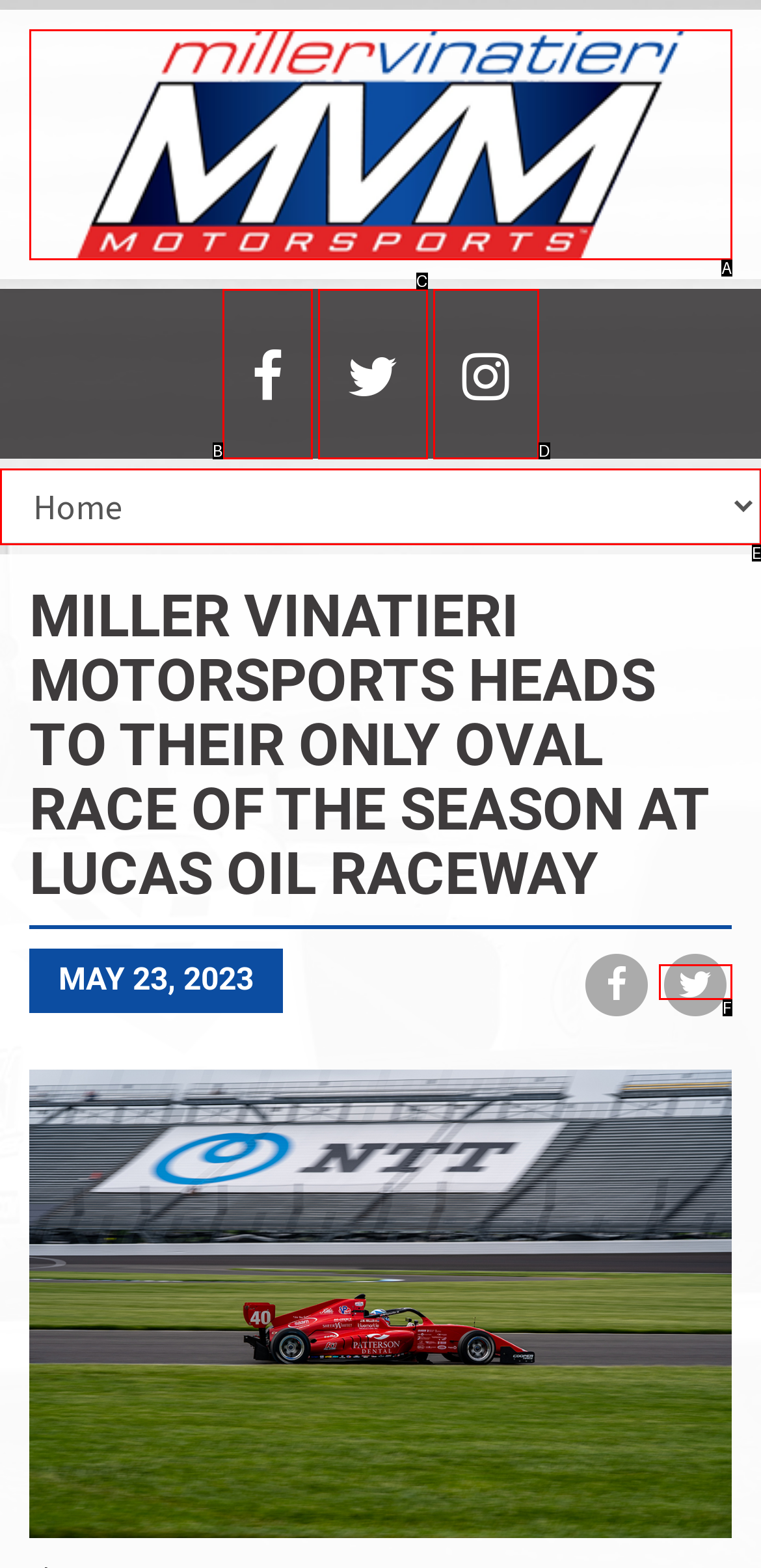Identify the letter of the UI element that fits the description: Instagram
Respond with the letter of the option directly.

D